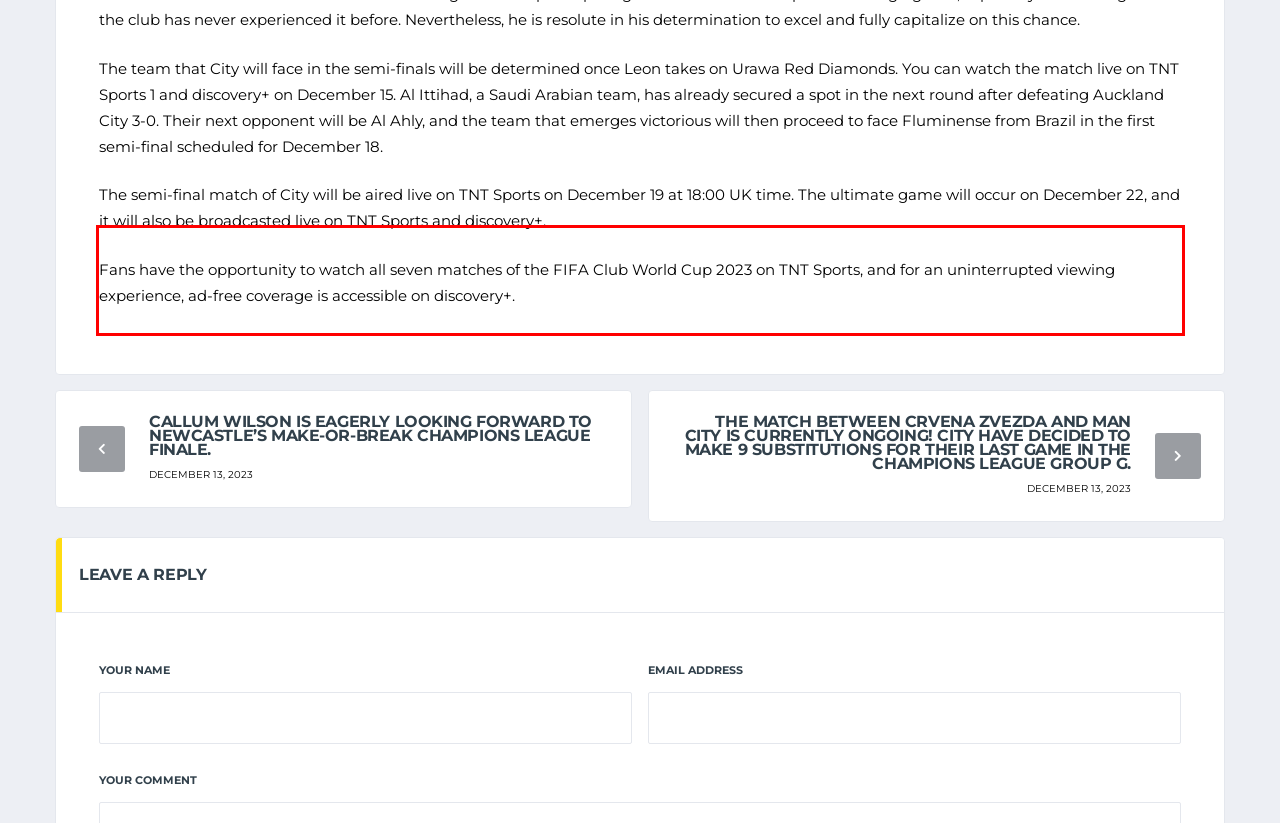Given the screenshot of the webpage, identify the red bounding box, and recognize the text content inside that red bounding box.

The team that City will face in the semi-finals will be determined once Leon takes on Urawa Red Diamonds. You can watch the match live on TNT Sports 1 and discovery+ on December 15. Al Ittihad, a Saudi Arabian team, has already secured a spot in the next round after defeating Auckland City 3-0. Their next opponent will be Al Ahly, and the team that emerges victorious will then proceed to face Fluminense from Brazil in the first semi-final scheduled for December 18.